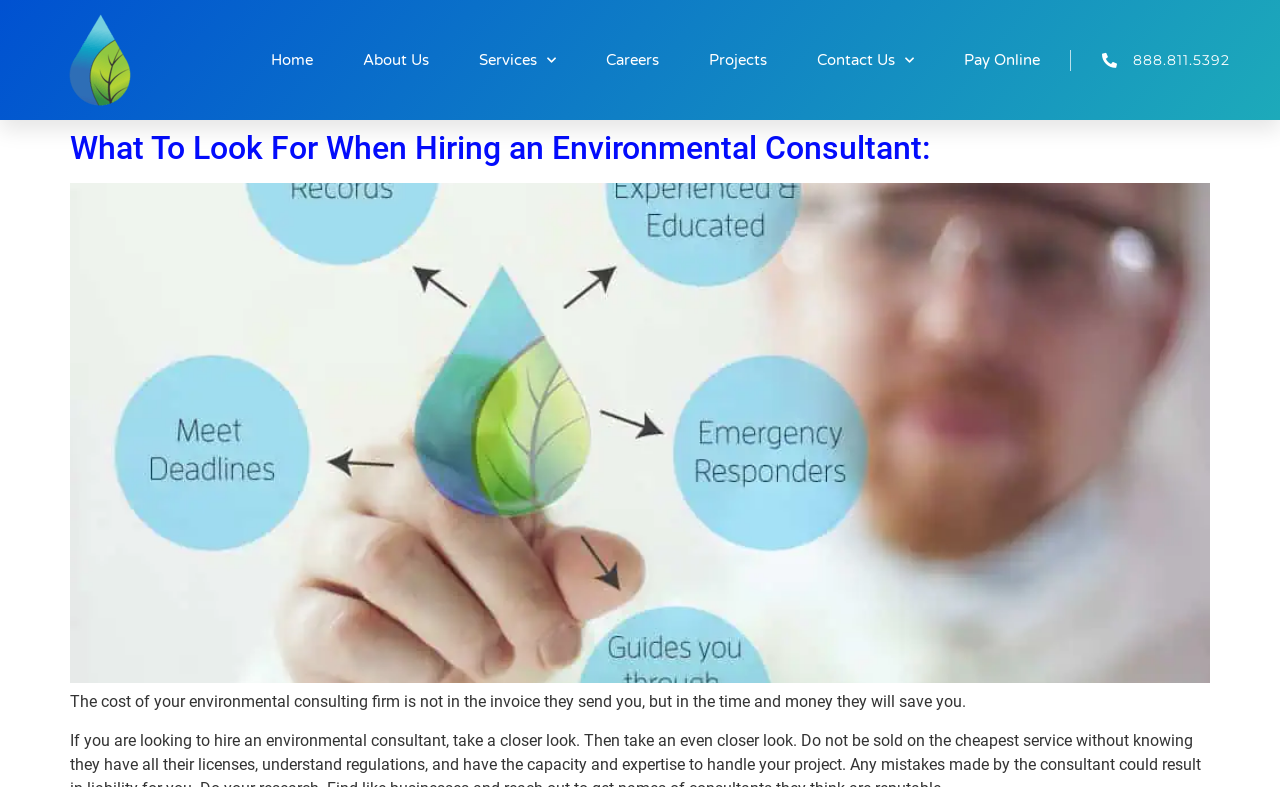What is the topic of the article on the webpage?
Give a detailed explanation using the information visible in the image.

I determined the topic of the article by reading the title 'What To Look For When Hiring an Environmental Consultant:' and the surrounding text, which suggests that the article is about hiring an environmental consultant.